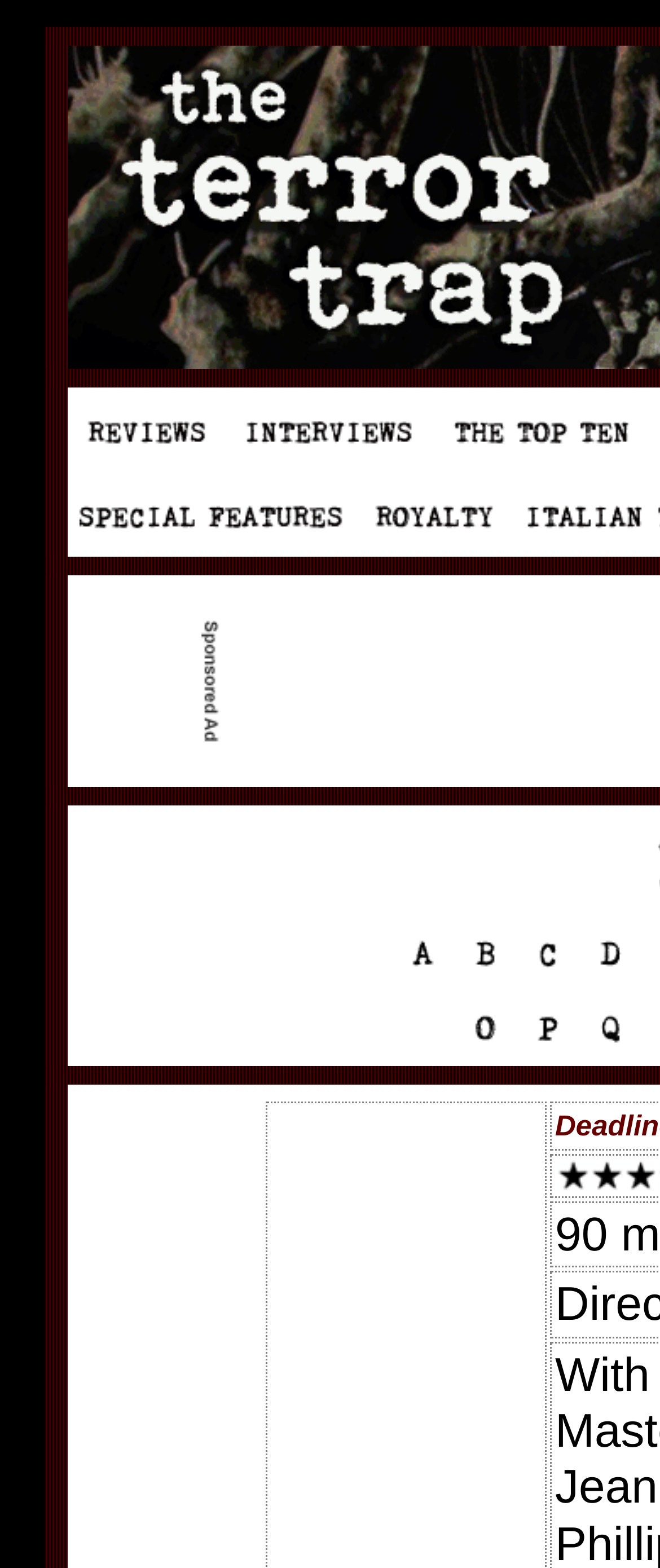Can you provide the bounding box coordinates for the element that should be clicked to implement the instruction: "click the link at the bottom"?

[0.877, 0.618, 0.972, 0.637]